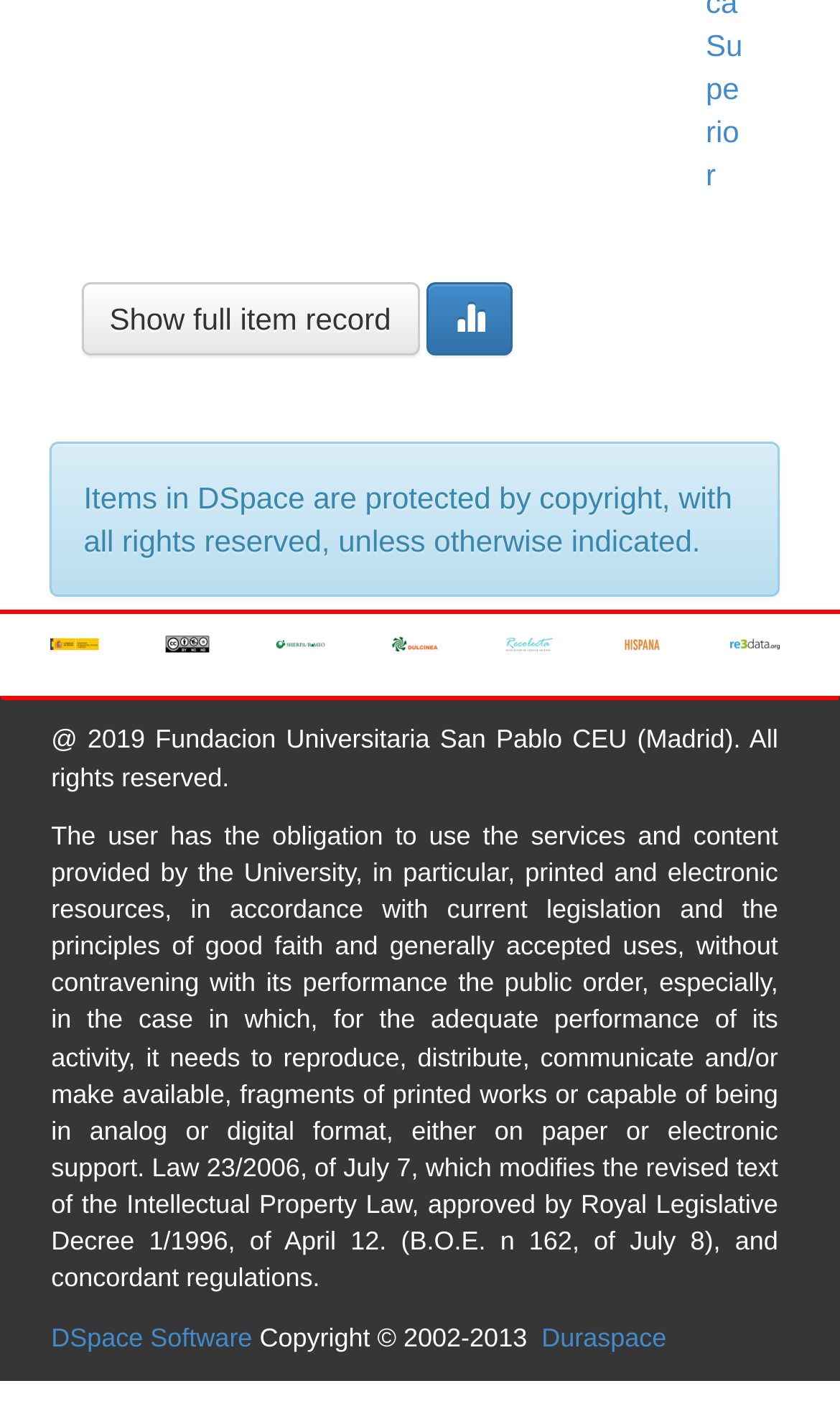Determine the bounding box for the HTML element described here: "parent_node: Show full item record". The coordinates should be given as [left, top, right, bottom] with each number being a float between 0 and 1.

[0.509, 0.198, 0.611, 0.249]